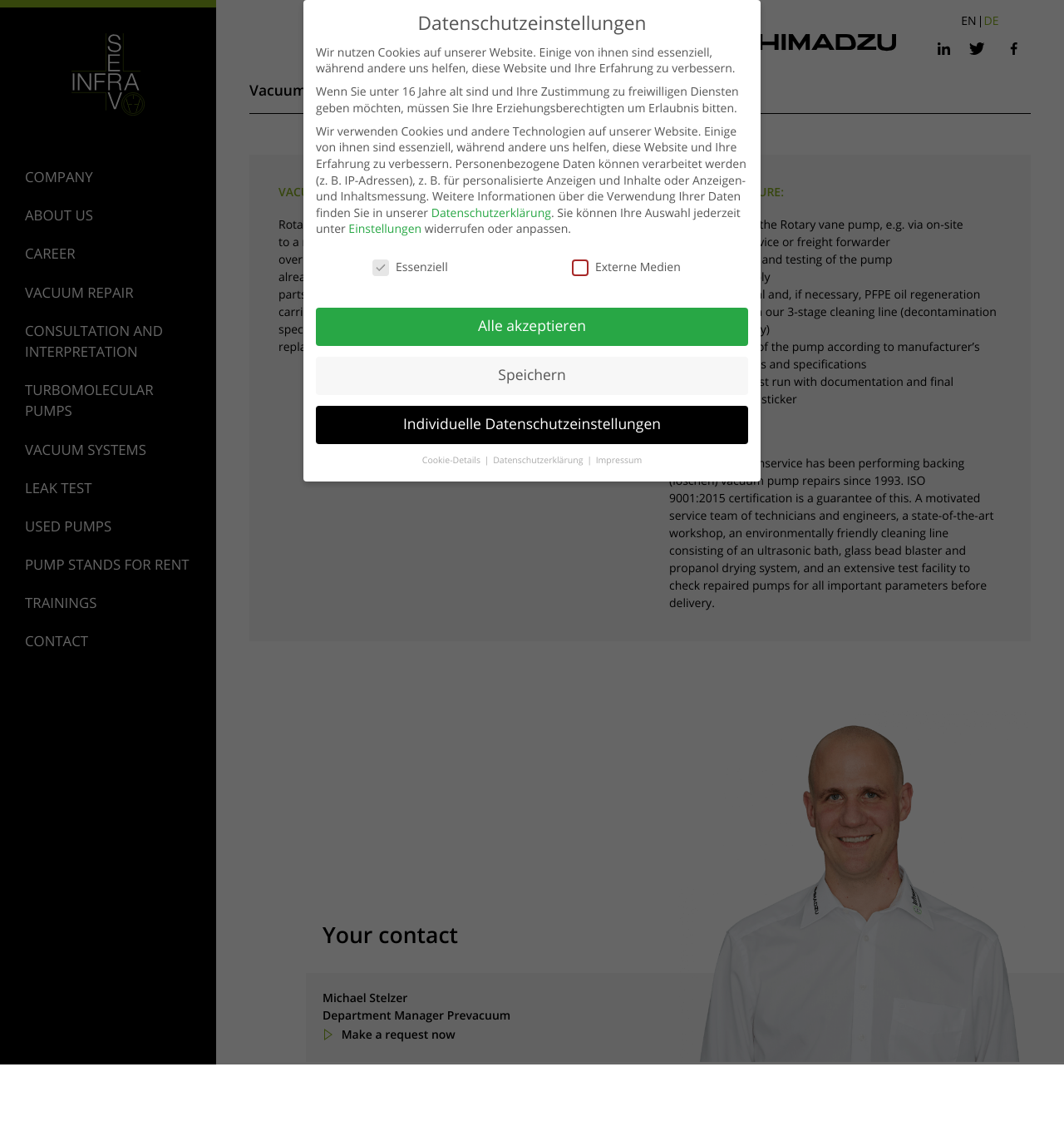Based on the description "Make a request now", find the bounding box of the specified UI element.

[0.303, 0.903, 0.636, 0.919]